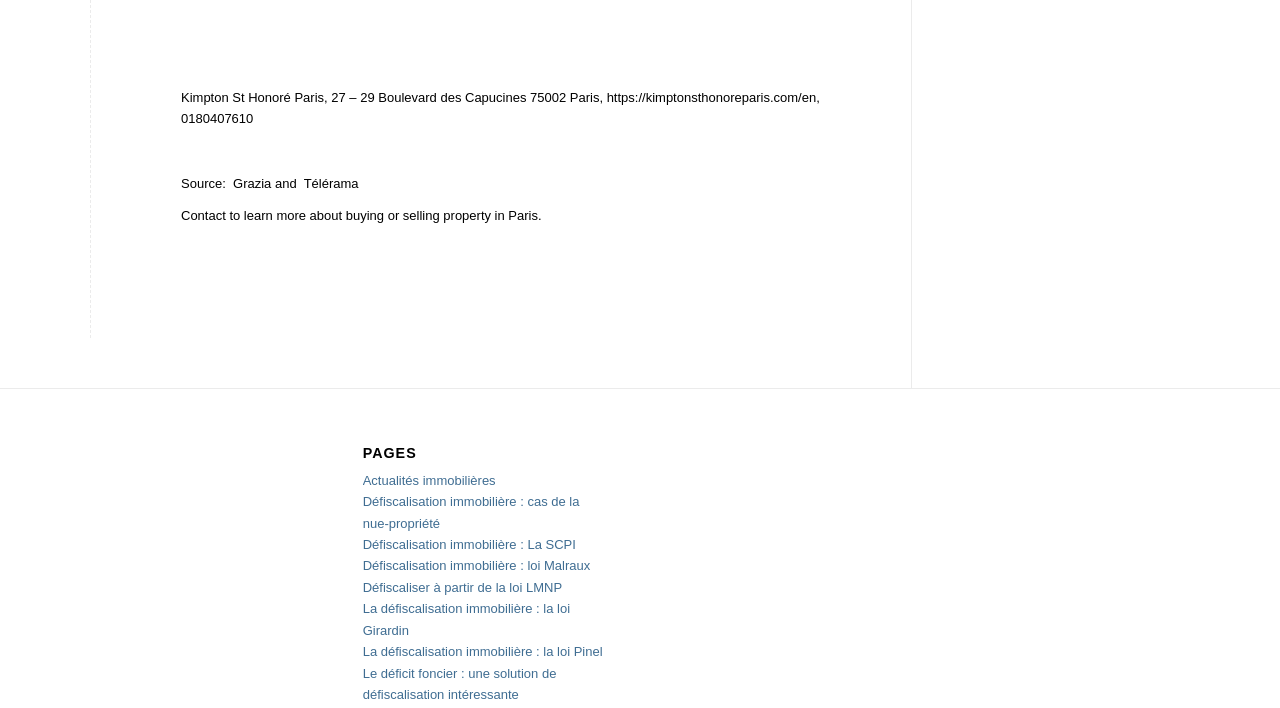Provide the bounding box coordinates of the section that needs to be clicked to accomplish the following instruction: "Learn about 'Le déficit foncier : une solution de défiscalisation intéressante'."

[0.283, 0.94, 0.435, 0.992]